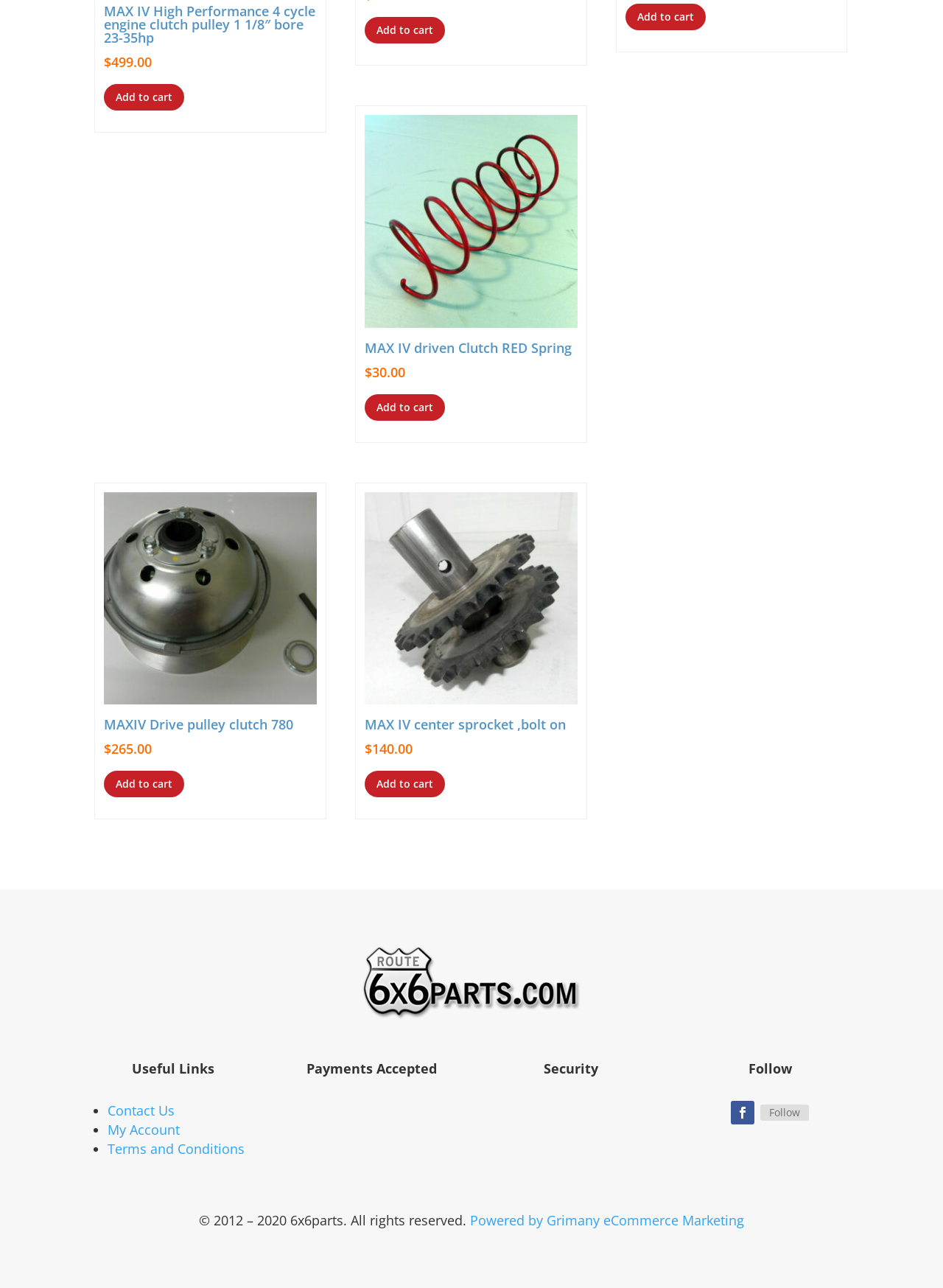Bounding box coordinates are to be given in the format (top-left x, top-left y, bottom-right x, bottom-right y). All values must be floating point numbers between 0 and 1. Provide the bounding box coordinate for the UI element described as: alt="Mozilla Support Logo"

None